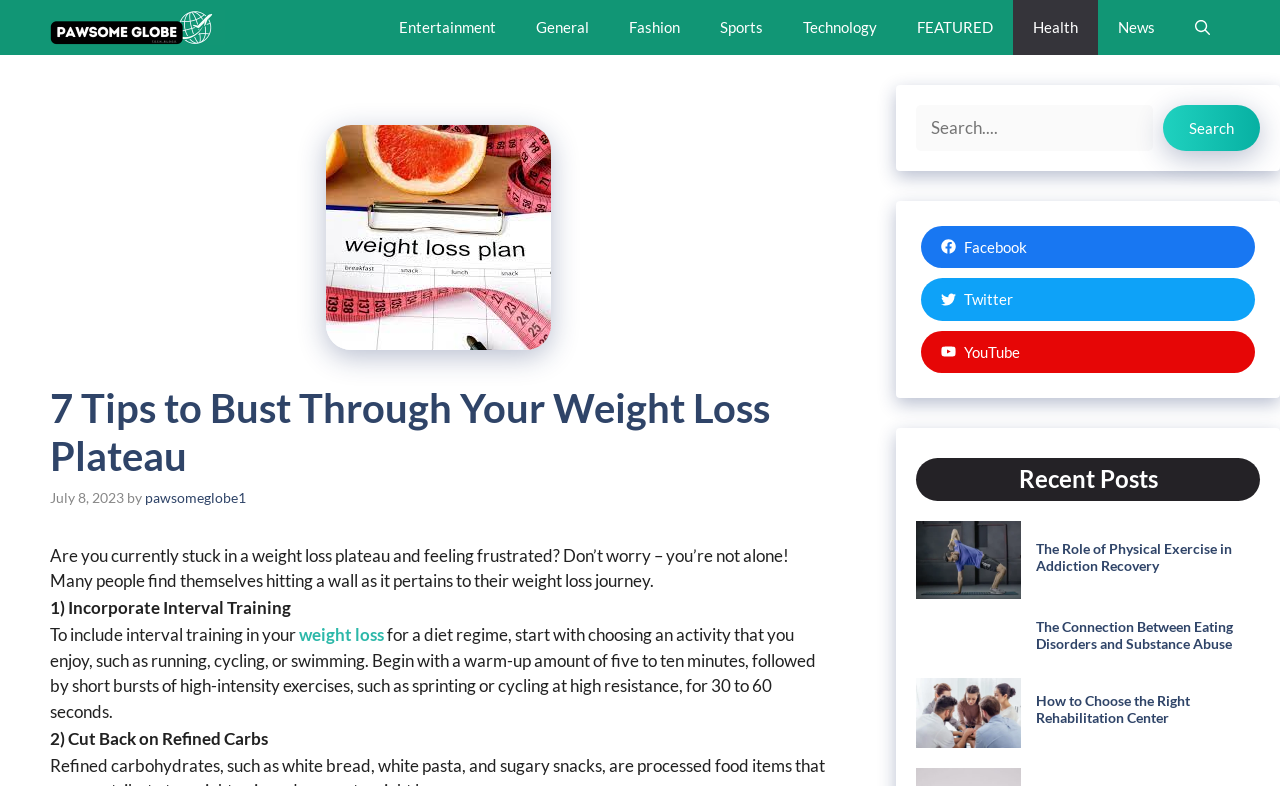Pinpoint the bounding box coordinates of the element that must be clicked to accomplish the following instruction: "Search for a topic". The coordinates should be in the format of four float numbers between 0 and 1, i.e., [left, top, right, bottom].

[0.716, 0.134, 0.984, 0.191]